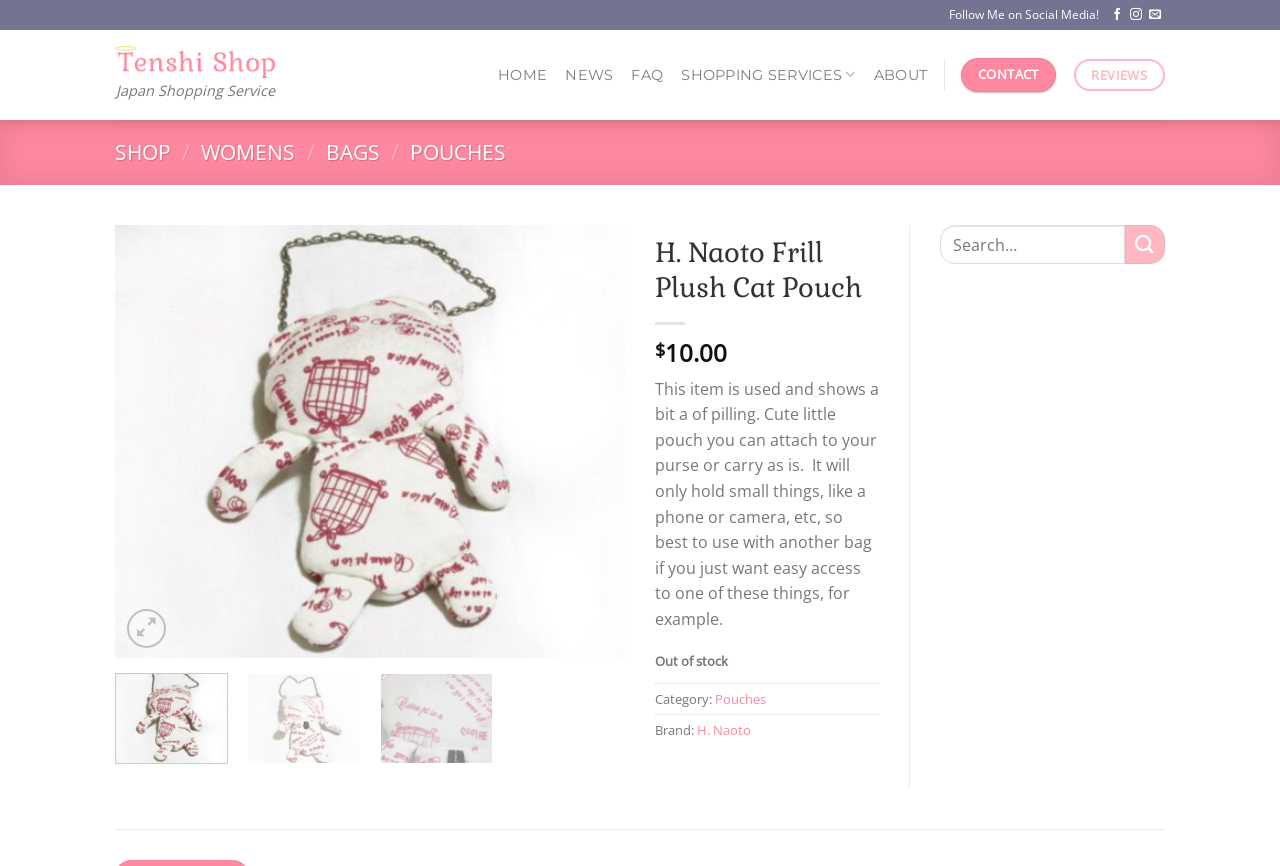Use a single word or phrase to answer the question:
What is the category of the product?

Pouches